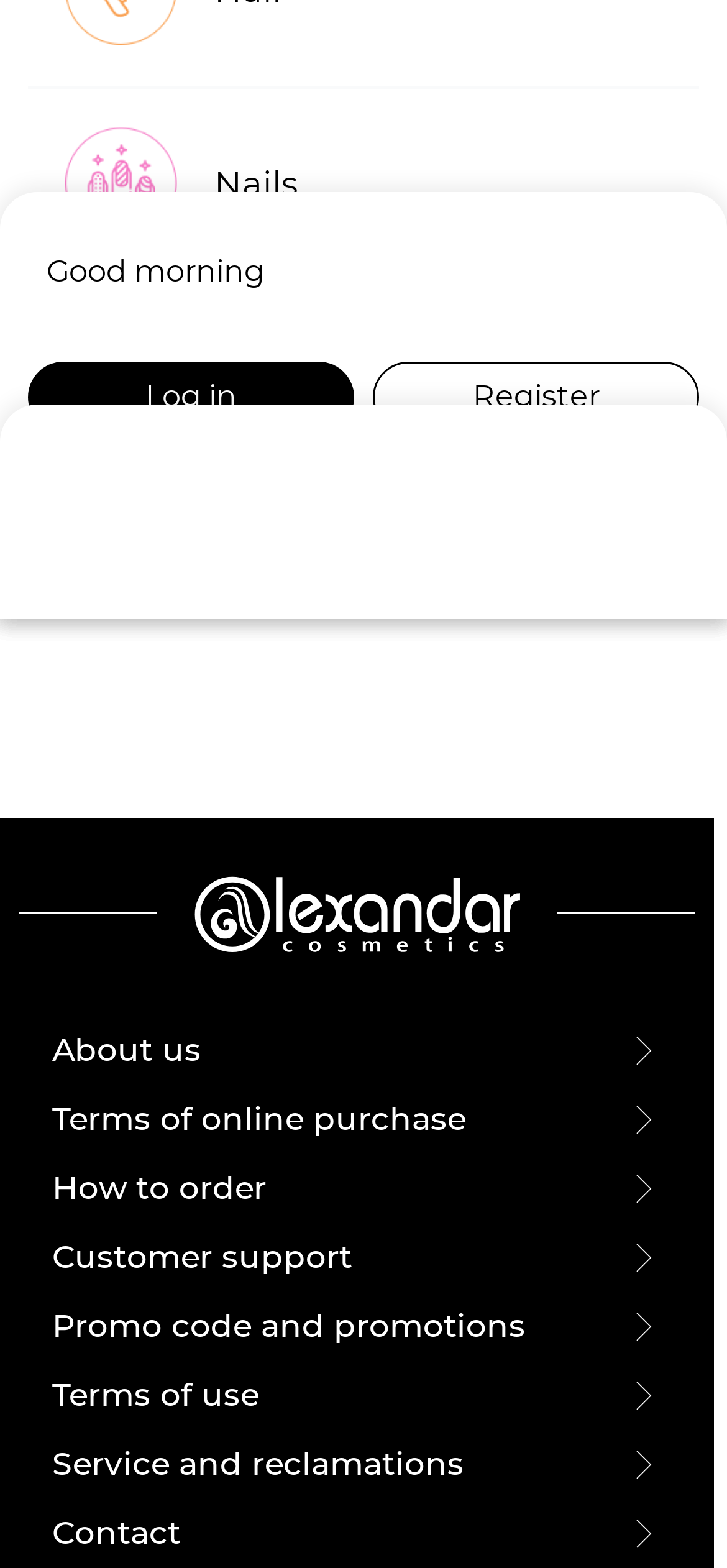Please identify the bounding box coordinates of the element that needs to be clicked to execute the following command: "View DepilACTION offers". Provide the bounding box using four float numbers between 0 and 1, formatted as [left, top, right, bottom].

[0.295, 0.274, 0.91, 0.296]